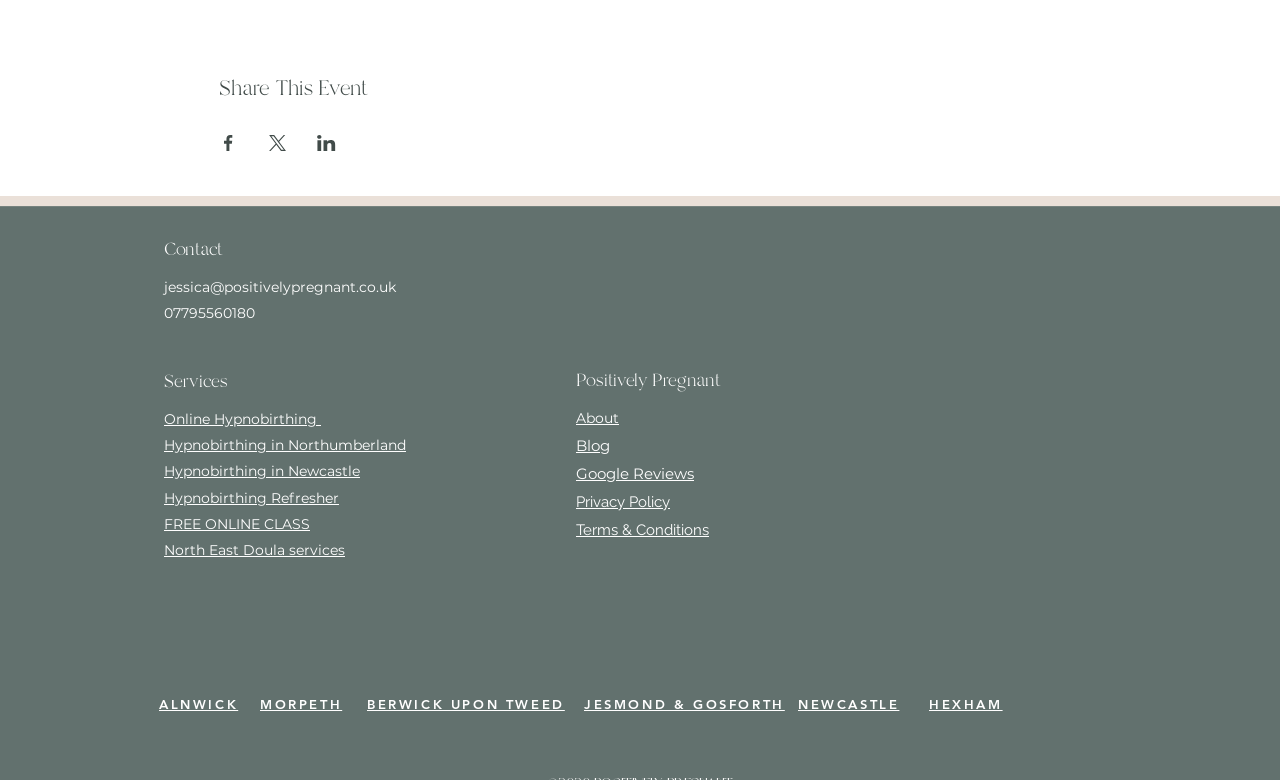Identify the bounding box of the UI element that matches this description: "Hypnobirthing in Newcastle".

[0.128, 0.594, 0.281, 0.615]